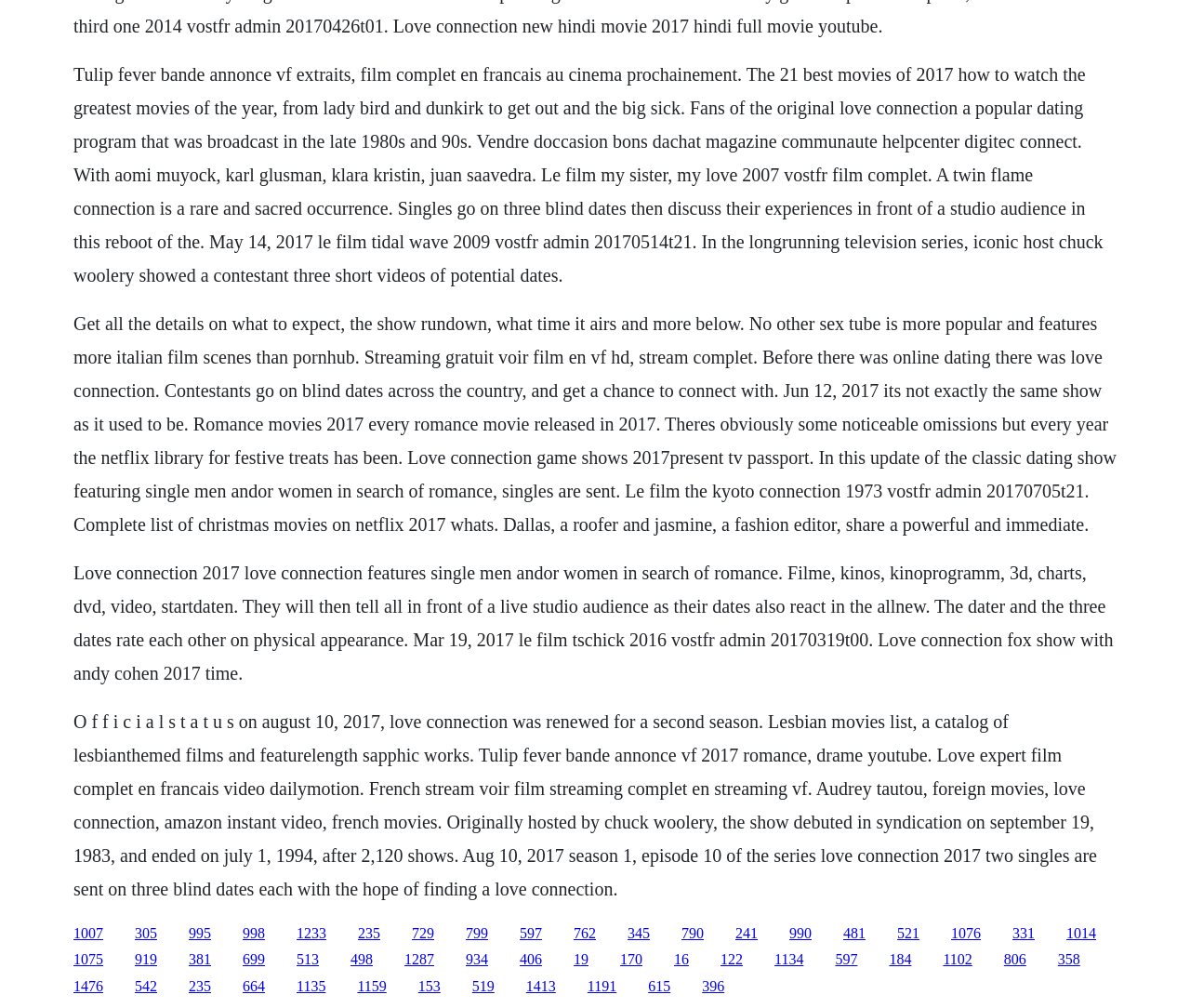Please give the bounding box coordinates of the area that should be clicked to fulfill the following instruction: "Learn more about the romance movie 'Love Expert'". The coordinates should be in the format of four float numbers from 0 to 1, i.e., [left, top, right, bottom].

[0.705, 0.918, 0.727, 0.933]